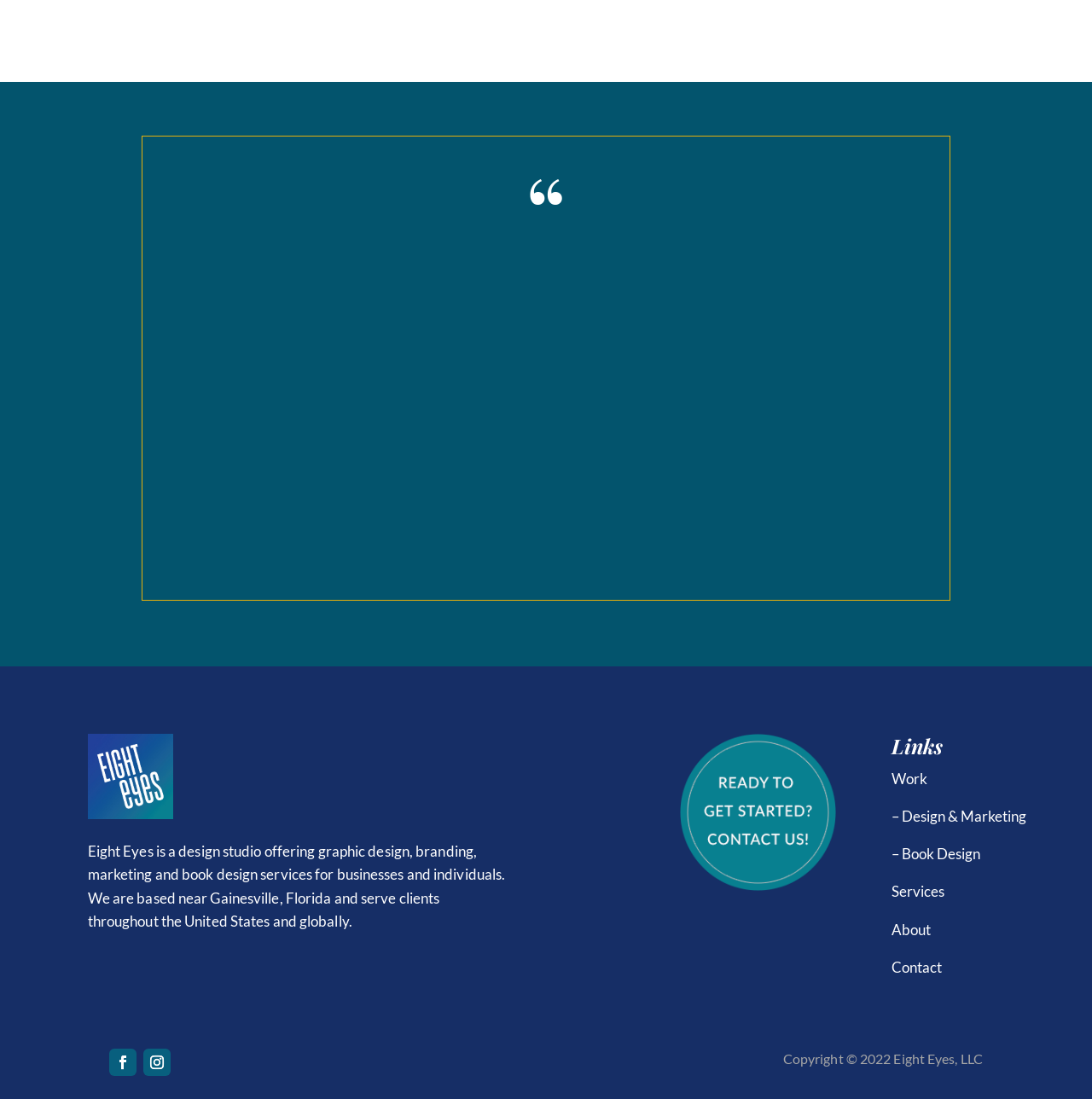Find the bounding box coordinates of the UI element according to this description: "– Design & Marketing".

[0.816, 0.732, 0.96, 0.753]